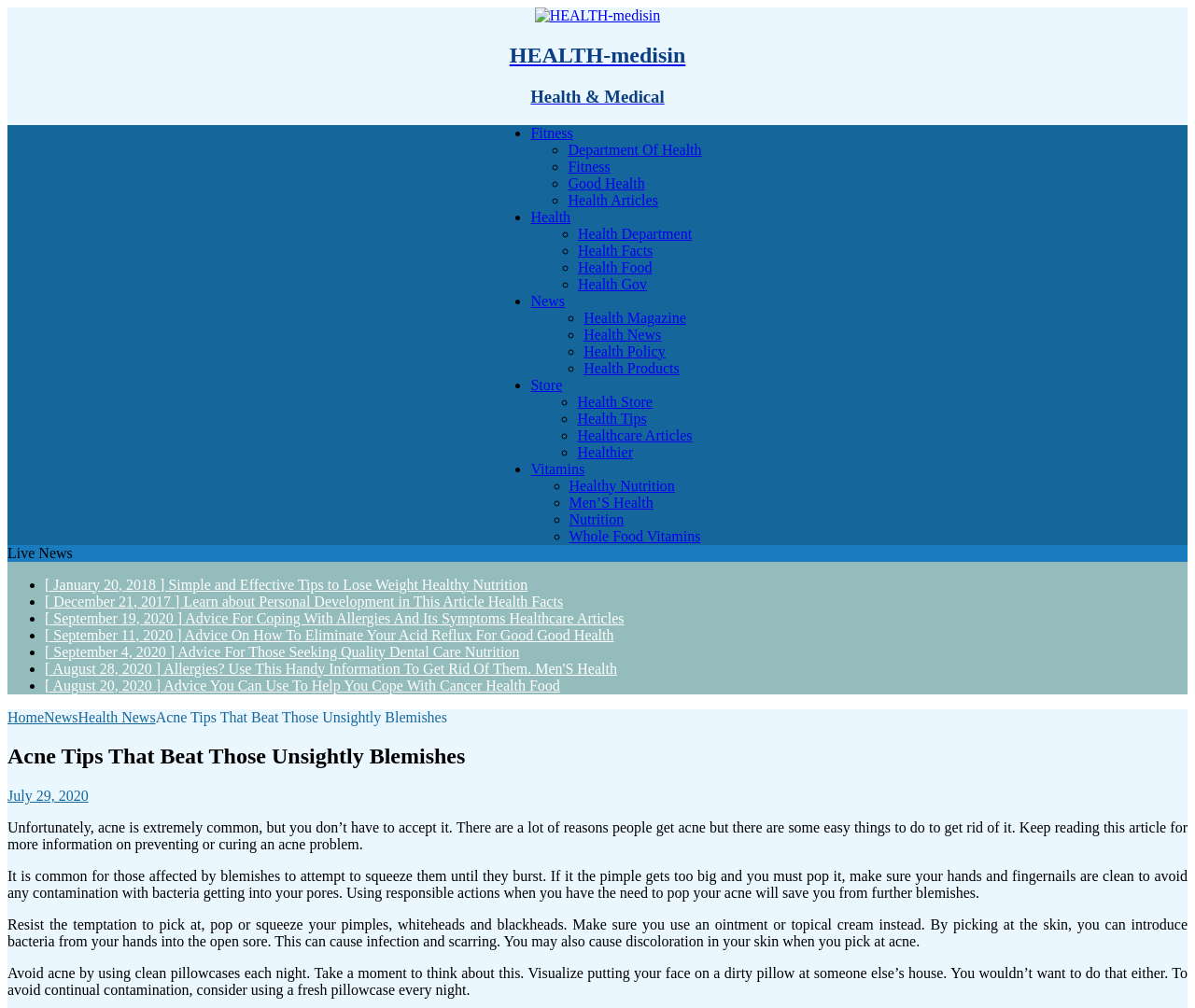Can you find and generate the webpage's heading?

Acne Tips That Beat Those Unsightly Blemishes